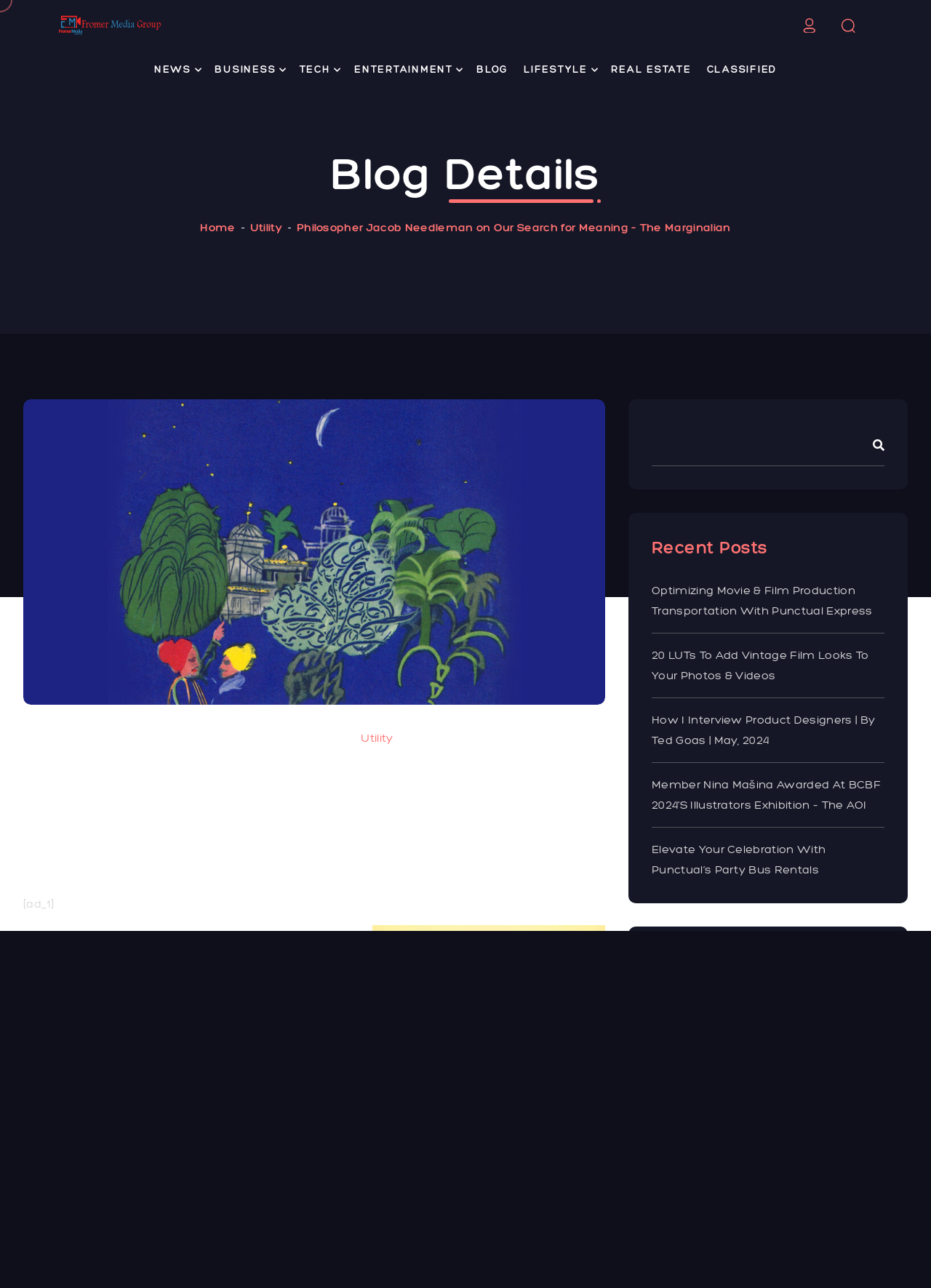Give a one-word or short phrase answer to the question: 
What is the main topic of the webpage?

Philosopher Jacob Needleman